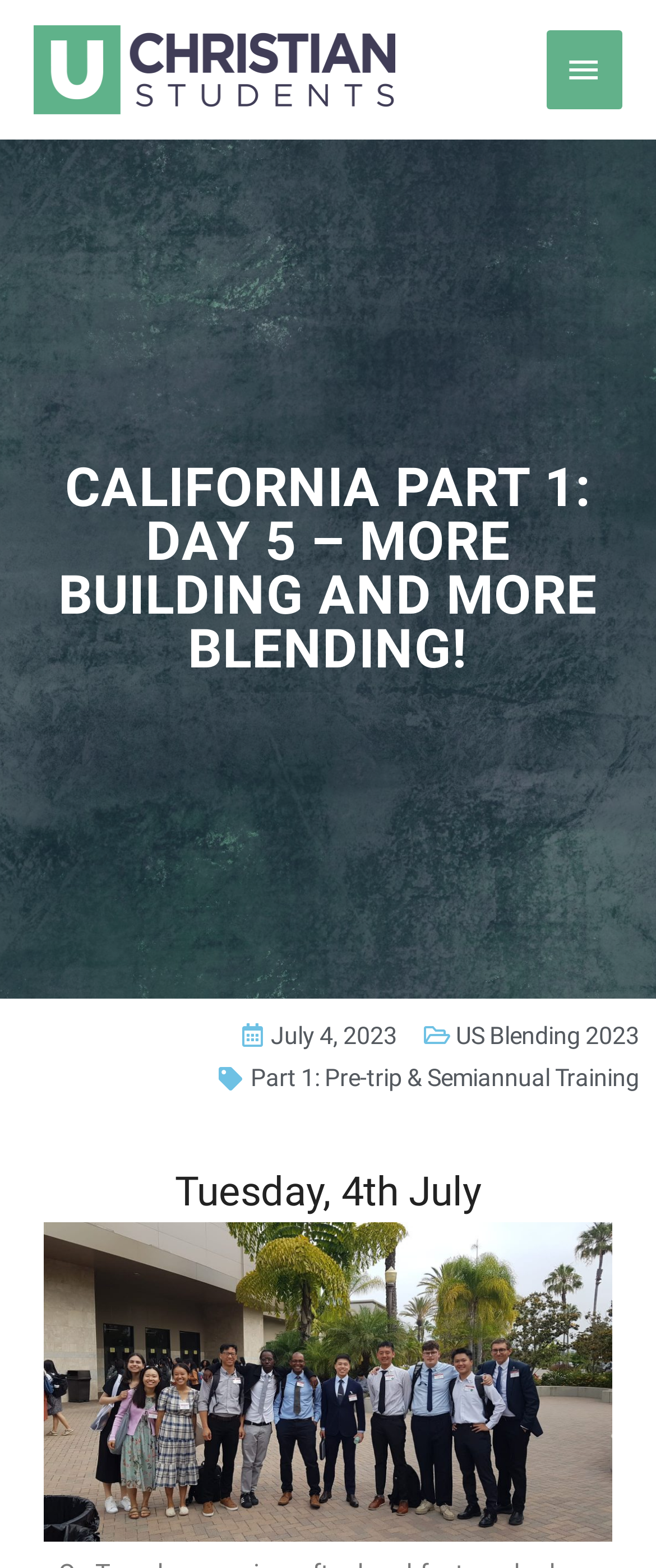Summarize the contents and layout of the webpage in detail.

The webpage appears to be a blog post or article about a Christian student group's trip to California. At the top left of the page, there is a link and an image, both labeled "Christian Students at Uni". 

On the top right, there is a button labeled "MAIN MENU" with an arrow icon, which suggests that it expands to reveal a menu when clicked. 

Below the top section, there is a large heading that reads "CALIFORNIA PART 1: DAY 5 – MORE BUILDING AND MORE BLENDING!", taking up most of the width of the page. 

Underneath the heading, there are three links arranged horizontally. The first link is dated "July 4, 2023", and has a time element associated with it. The second link is labeled "US Blending 2023", and the third link is labeled "Part 1: Pre-trip & Semiannual Training". 

Further down the page, there is another heading that reads "Tuesday, 4th July", which suggests that the content below it may be related to events or activities that took place on that day.